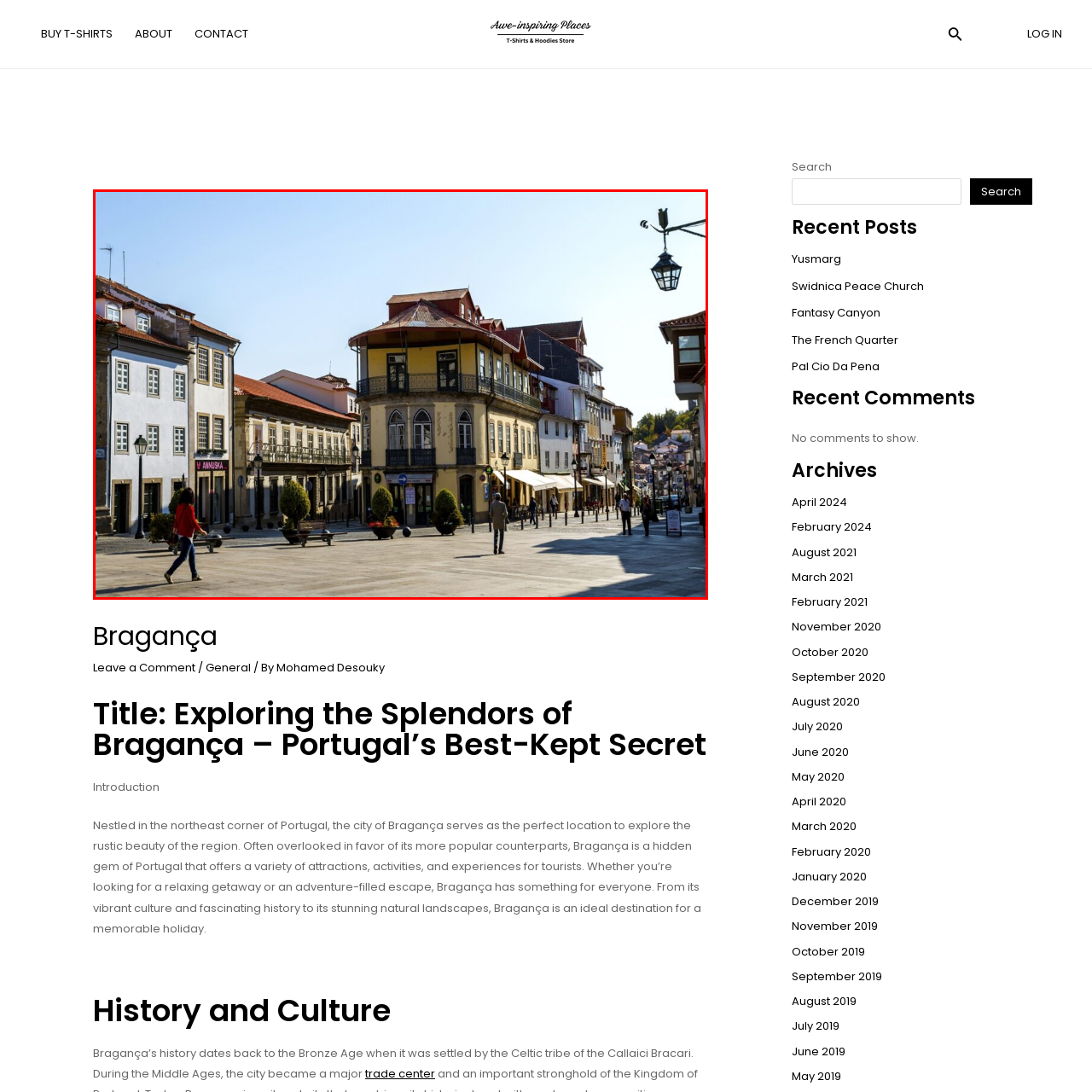Focus on the area marked by the red box, Are there people in the plaza? 
Answer briefly using a single word or phrase.

Yes